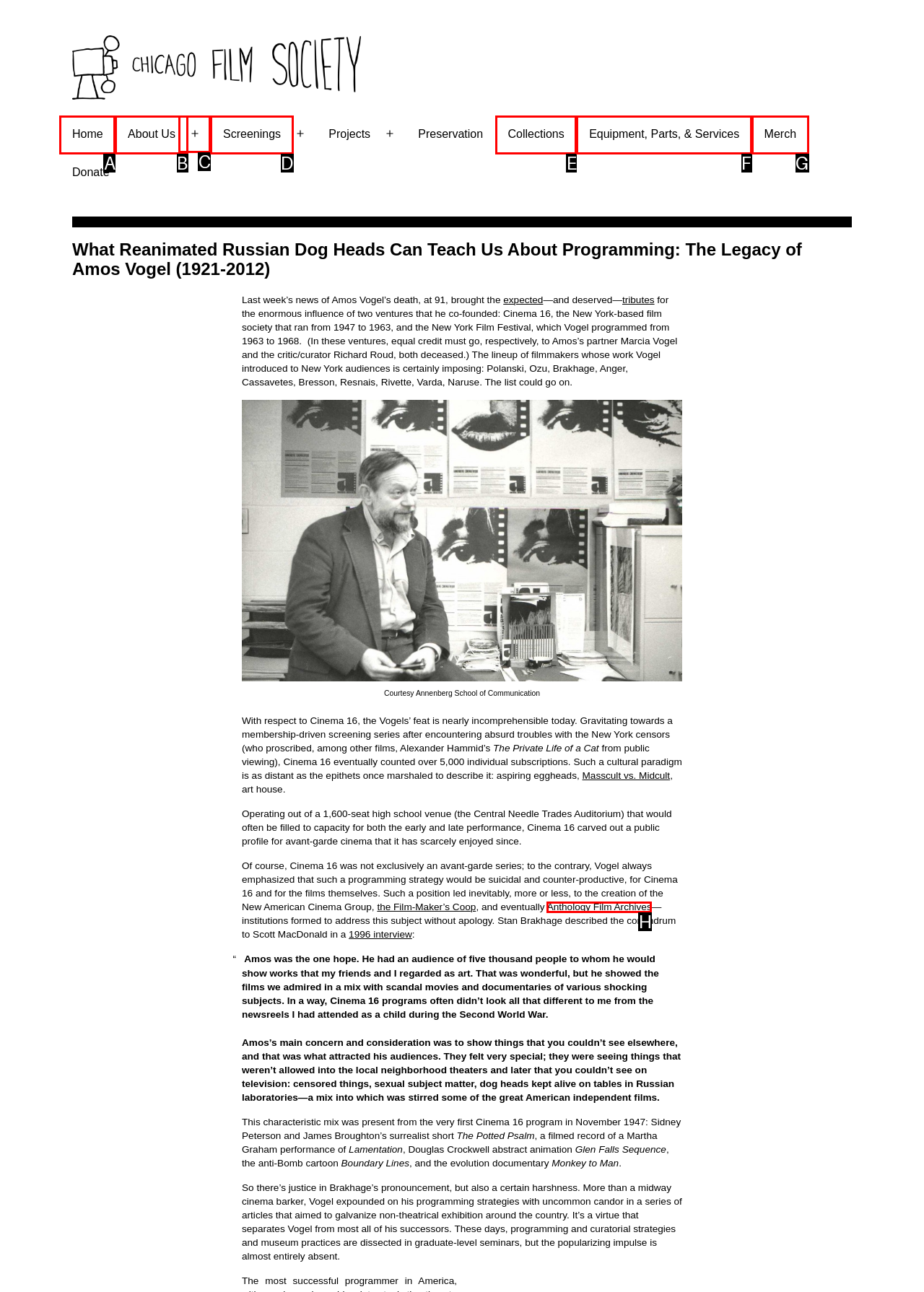Based on the given description: Equipment, Parts, & Services, determine which HTML element is the best match. Respond with the letter of the chosen option.

F